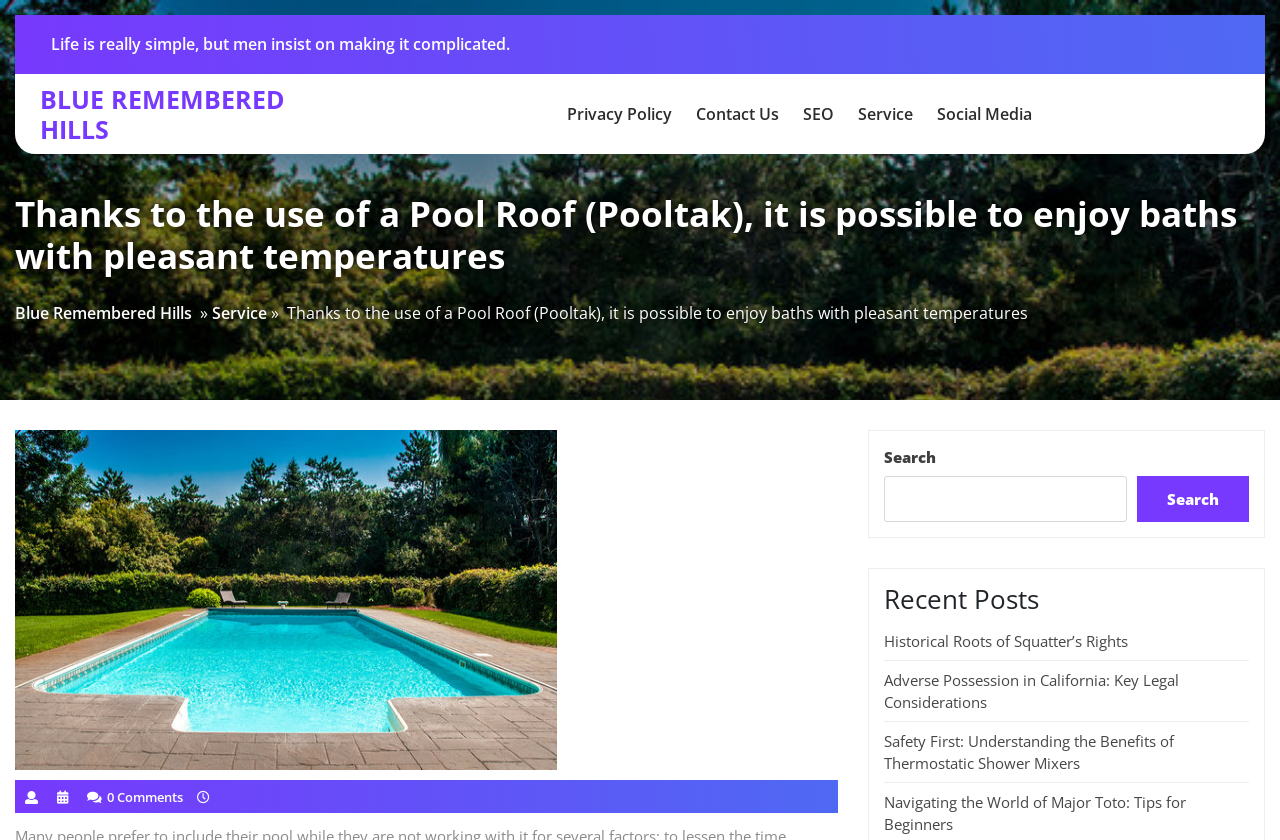Specify the bounding box coordinates of the area to click in order to execute this command: 'Read the 'Historical Roots of Squatter’s Rights' post'. The coordinates should consist of four float numbers ranging from 0 to 1, and should be formatted as [left, top, right, bottom].

[0.691, 0.751, 0.882, 0.775]